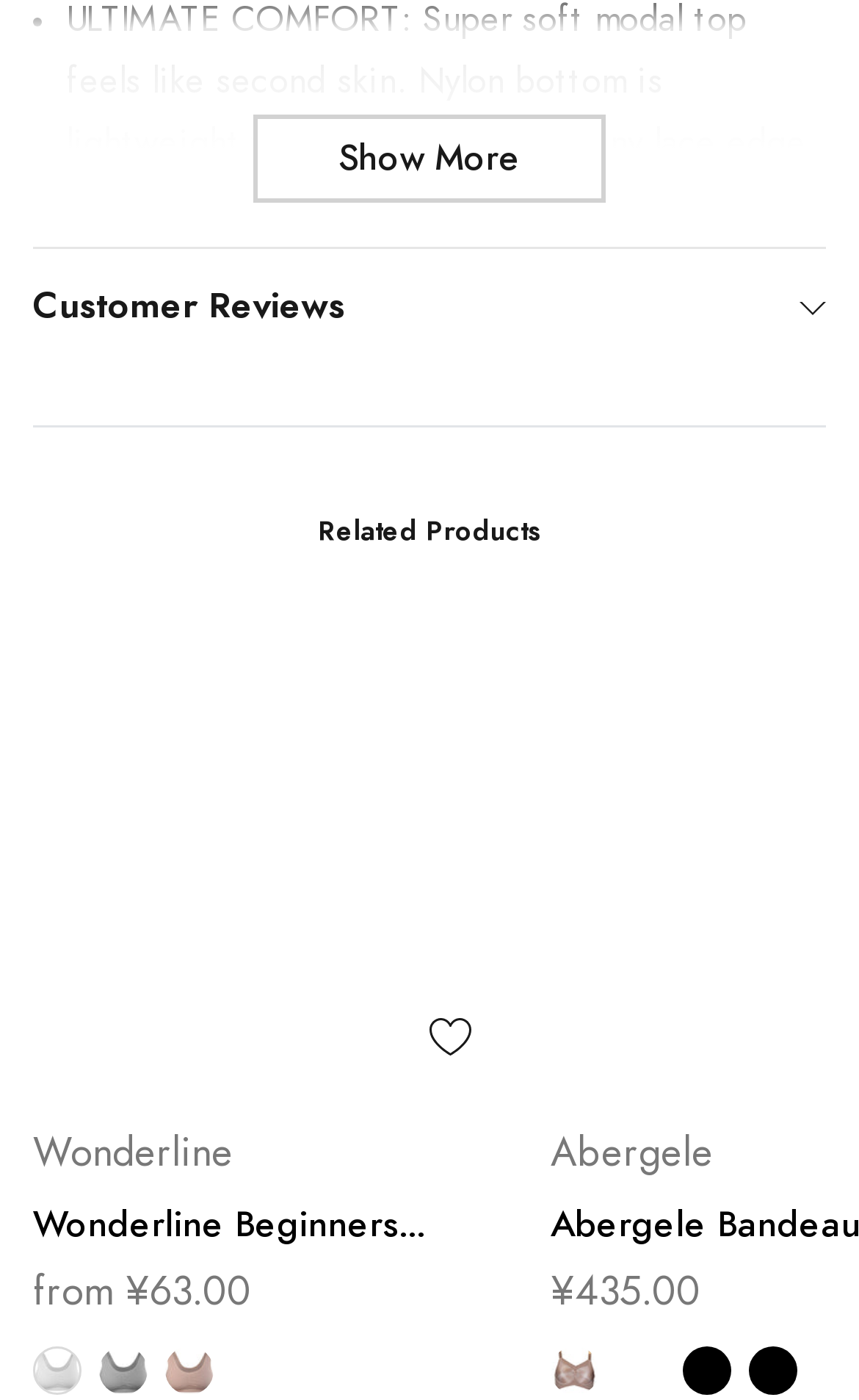Give a short answer using one word or phrase for the question:
What are the available colors for the Wonderline Beginners Training Bra?

White, Heather Gray, Beige, Nude, Two Tone, Black